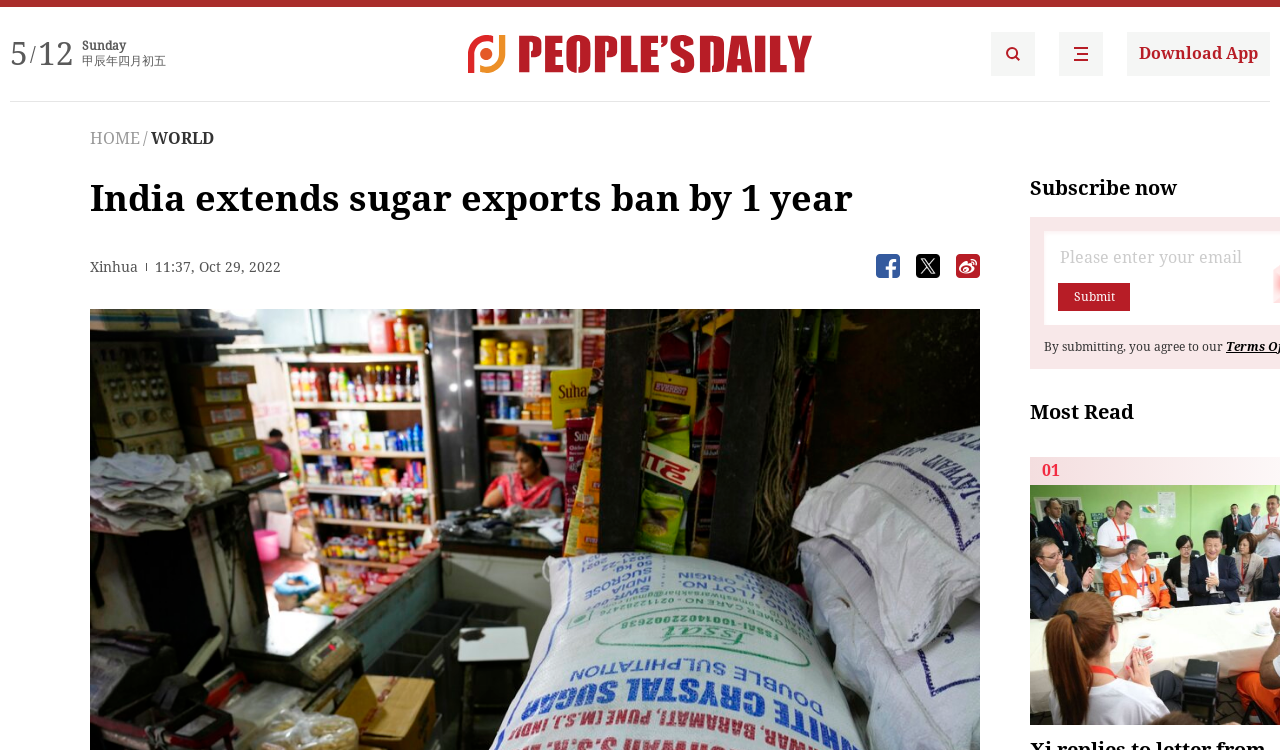Describe all the key features and sections of the webpage thoroughly.

The webpage appears to be a news article page, with the title "India extends sugar exports ban by 1 year" prominently displayed at the top. Below the title, there is a date and time stamp "11:37, Oct 29, 2022" from Xinhua, a news agency.

On the top-left corner, there are several links and images, including a logo for the People's Daily English language App, which is repeated twice. There is also a "Download App" button and a navigation menu with links to "HOME" and "WORLD".

The main content of the page is a news article, which is not fully described in the accessibility tree. However, the title and the source of the article are provided.

On the right side of the page, there are several buttons with icons, which are not described in the accessibility tree. Below these buttons, there is a call-to-action to "Subscribe now" and a submission form with a "Submit" button. The form is accompanied by a disclaimer that "By submitting, you agree to our...".

At the bottom of the page, there is a section labeled "Most Read" with a number "01" next to it, suggesting that it may be a list of popular articles.